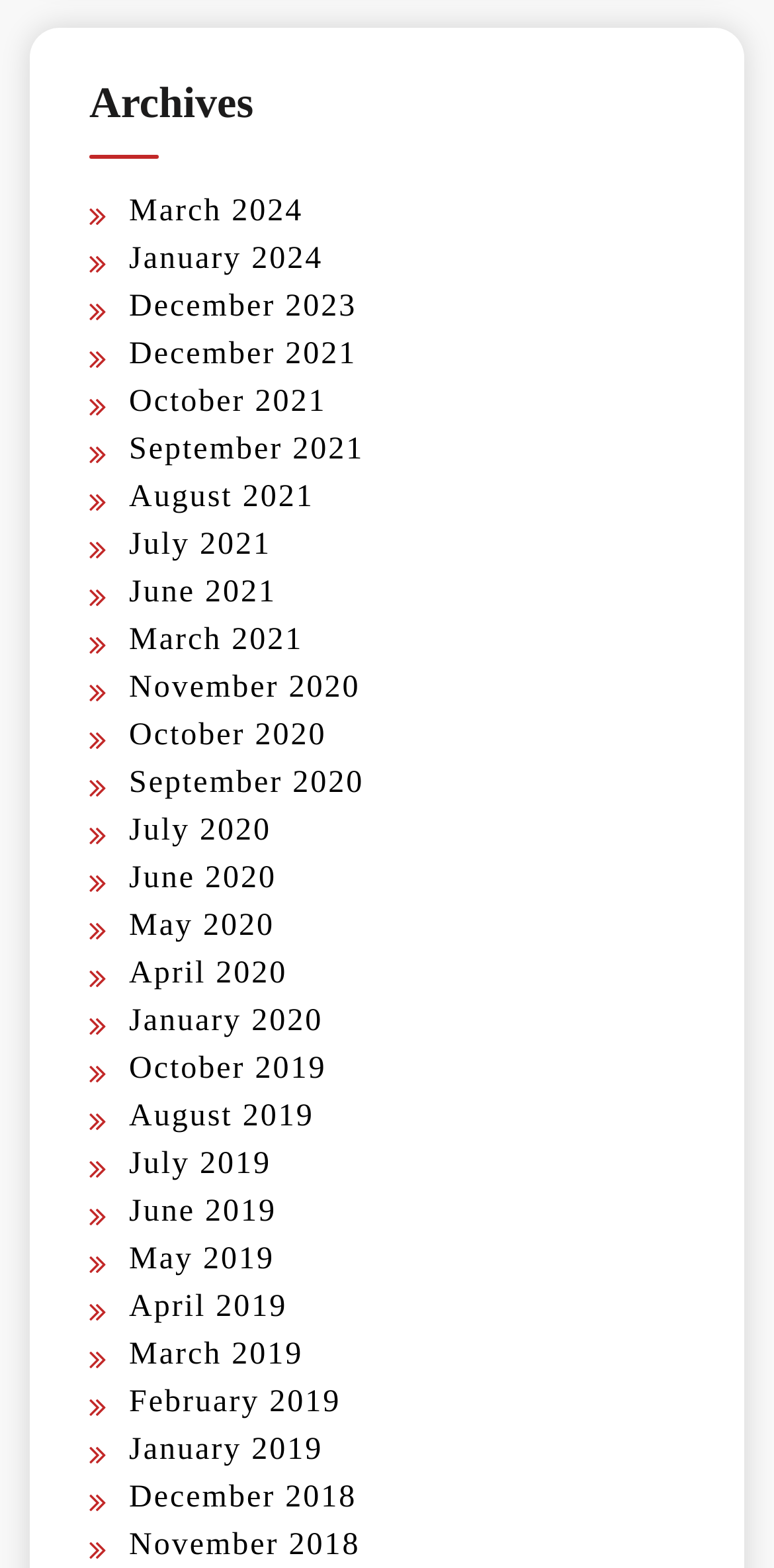Predict the bounding box coordinates of the UI element that matches this description: "February 2019". The coordinates should be in the format [left, top, right, bottom] with each value between 0 and 1.

[0.167, 0.884, 0.44, 0.905]